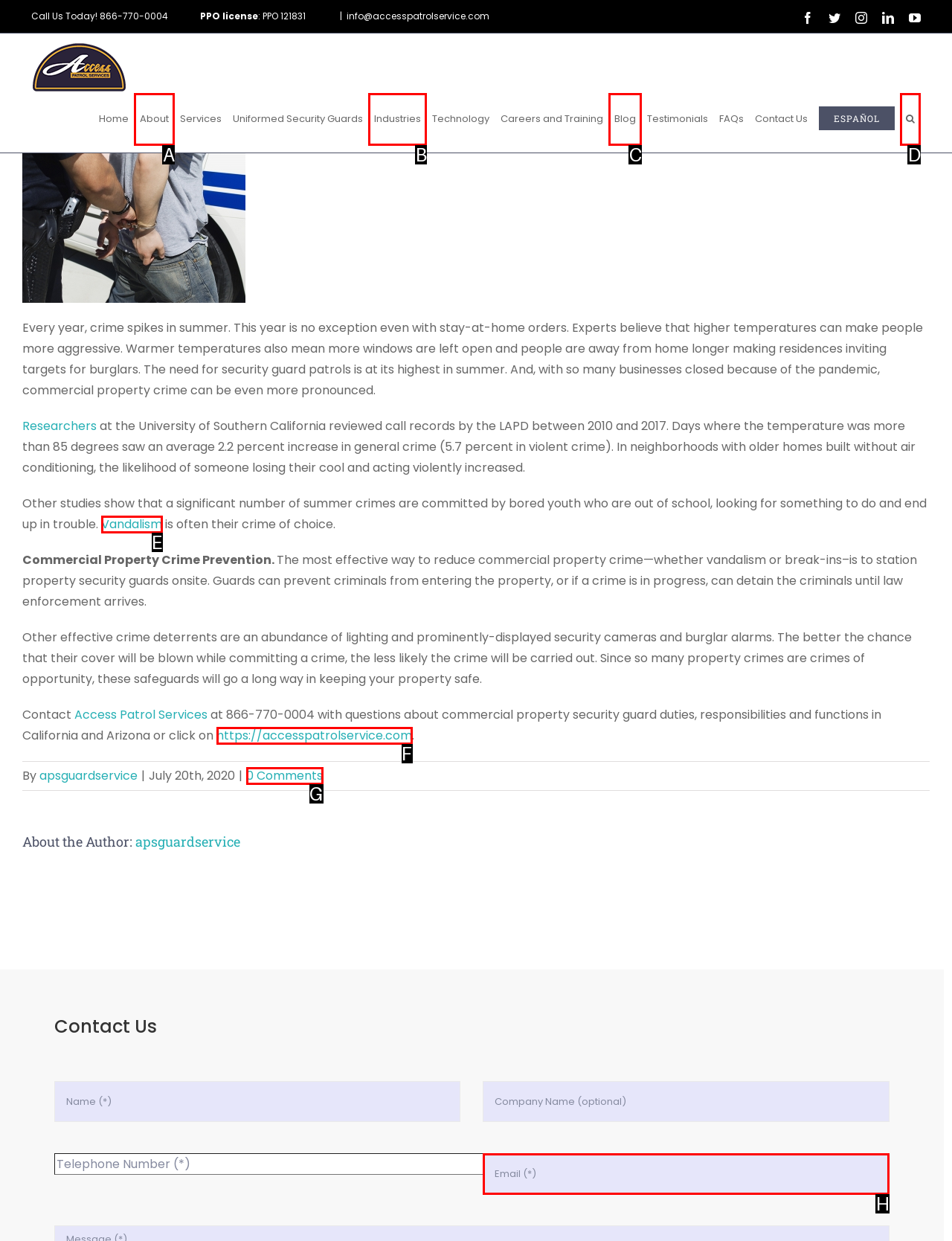Select the letter of the UI element that best matches: https://accesspatrolservice.com
Answer with the letter of the correct option directly.

F